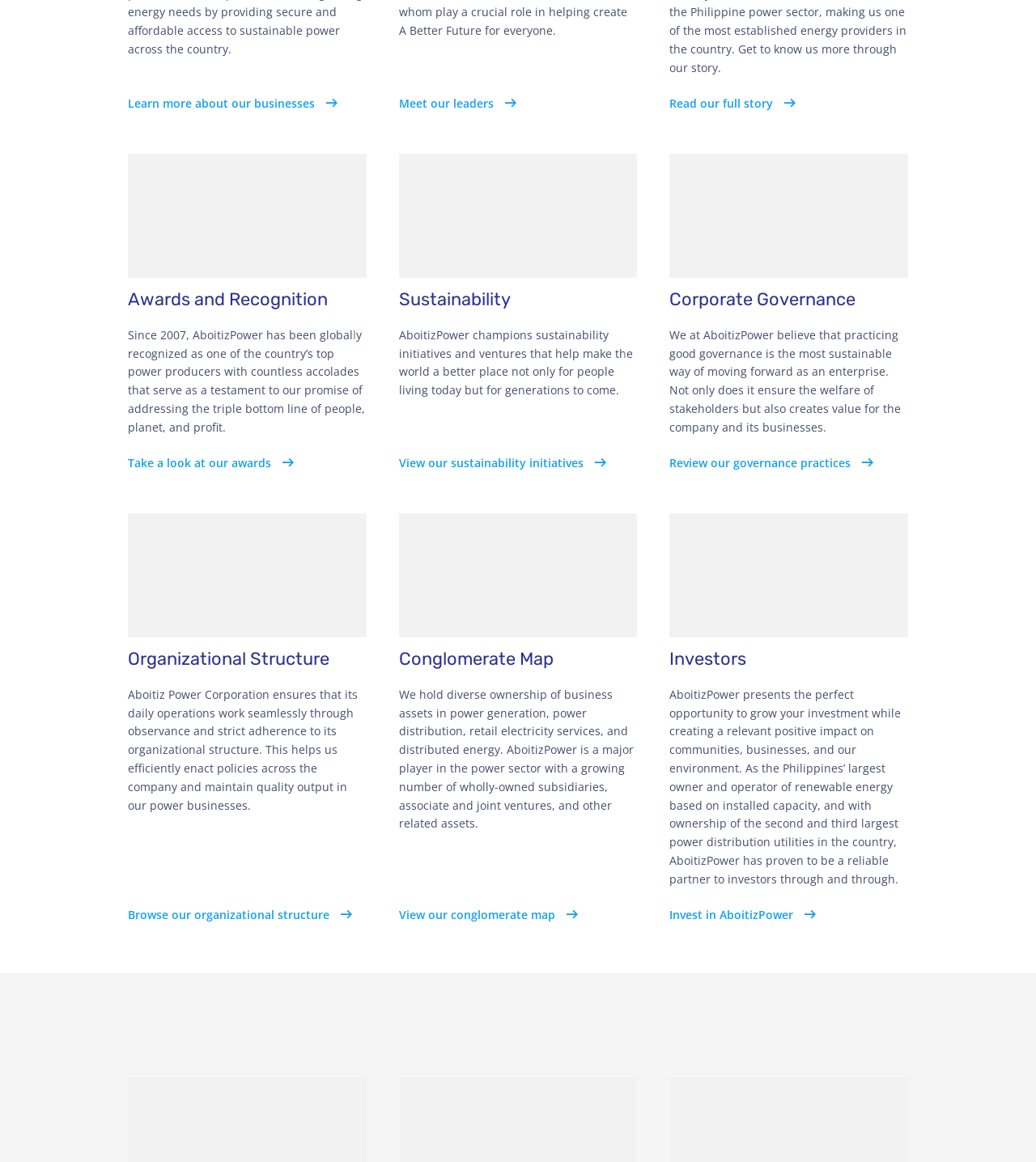What is the purpose of the 'Investors' section?
Give a detailed response to the question by analyzing the screenshot.

The 'Investors' section has a heading element with the text 'Investors', and the static text element mentions that AboitizPower presents an opportunity to grow investments while creating a positive impact, which suggests that the purpose of this section is to provide investment opportunities.